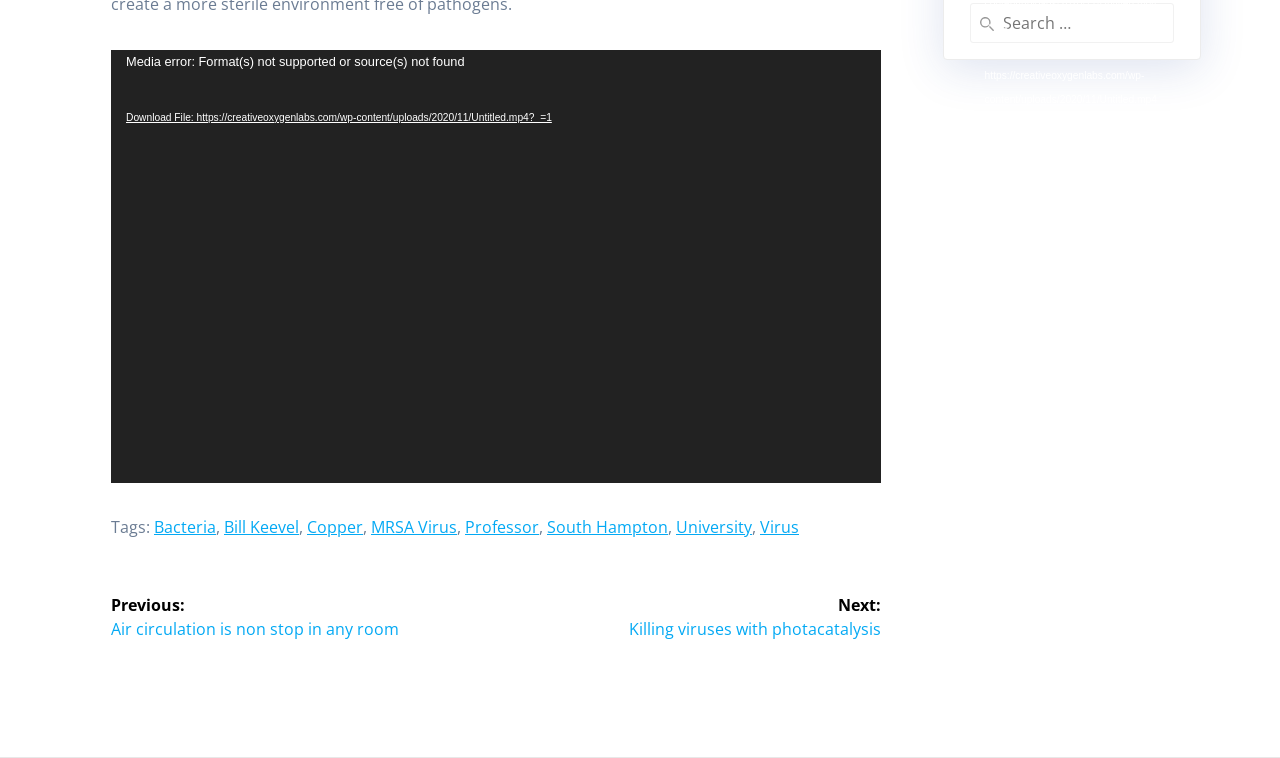Find the bounding box coordinates of the element I should click to carry out the following instruction: "Download the video file".

[0.087, 0.139, 0.688, 0.171]